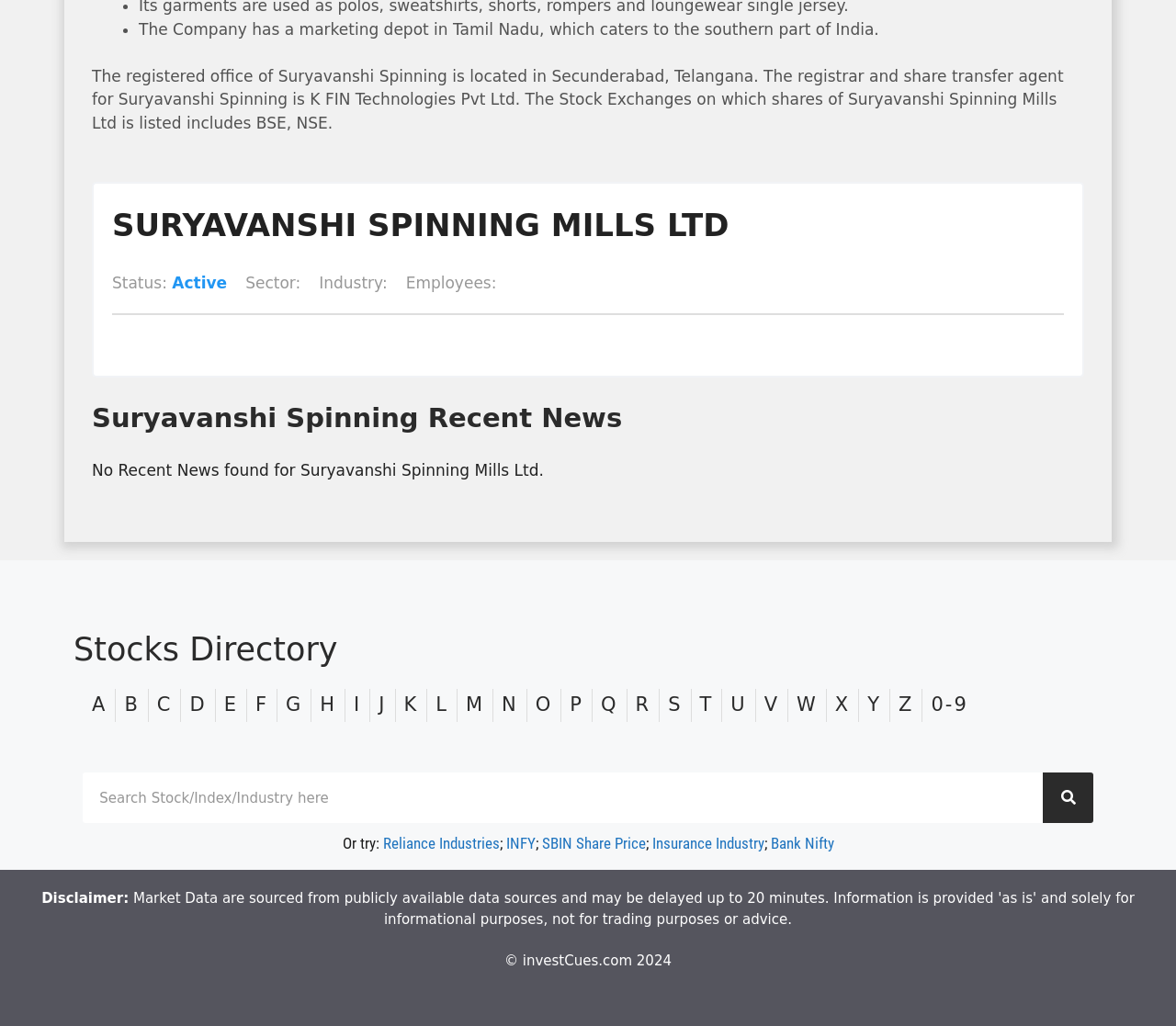How many recent news items are found for Suryavanshi Spinning Mills Ltd?
Give a single word or phrase answer based on the content of the image.

None